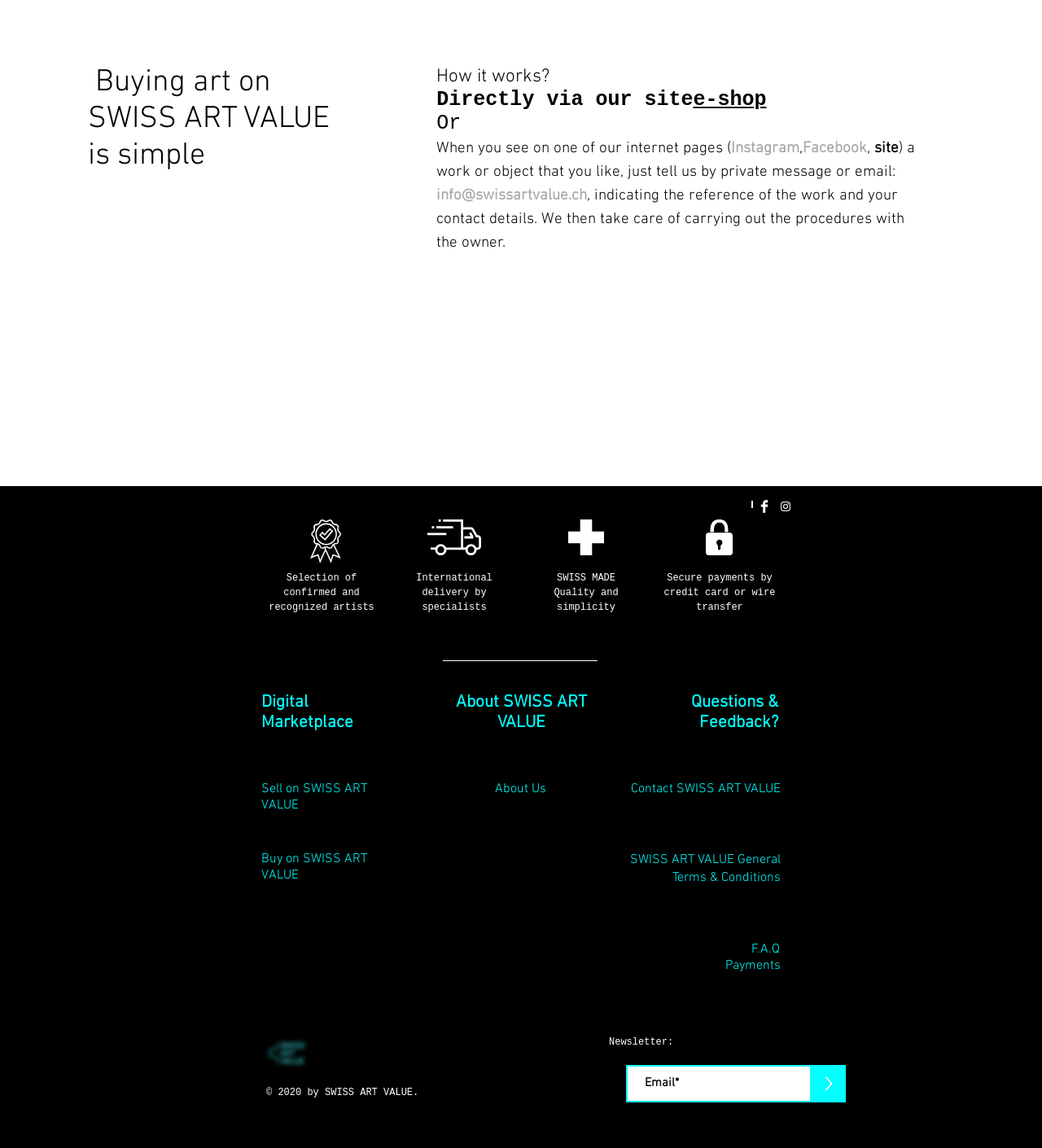Locate the bounding box coordinates of the area you need to click to fulfill this instruction: 'Click on 'e-shop''. The coordinates must be in the form of four float numbers ranging from 0 to 1: [left, top, right, bottom].

[0.665, 0.077, 0.735, 0.097]